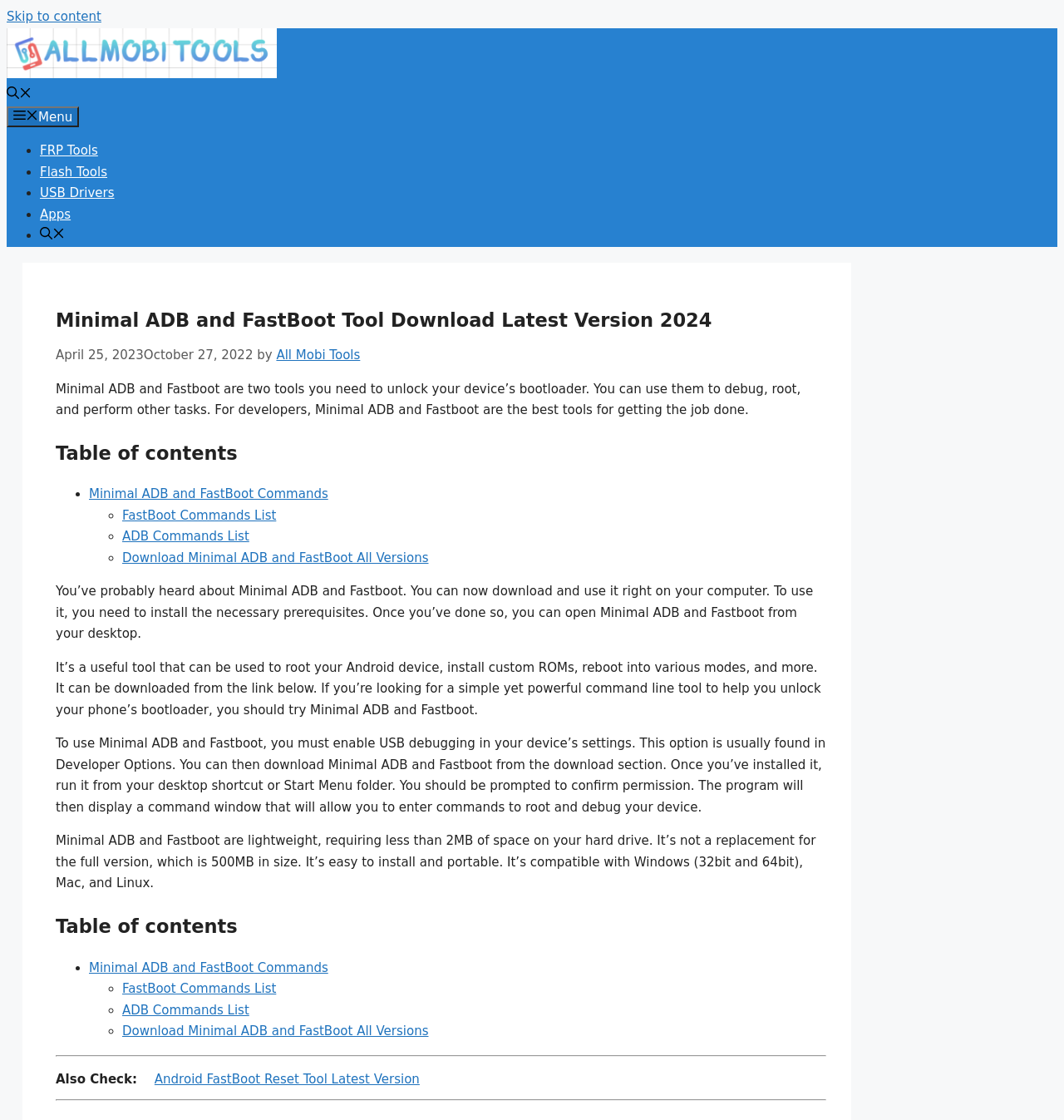Can you find the bounding box coordinates of the area I should click to execute the following instruction: "Go to the homepage"?

None